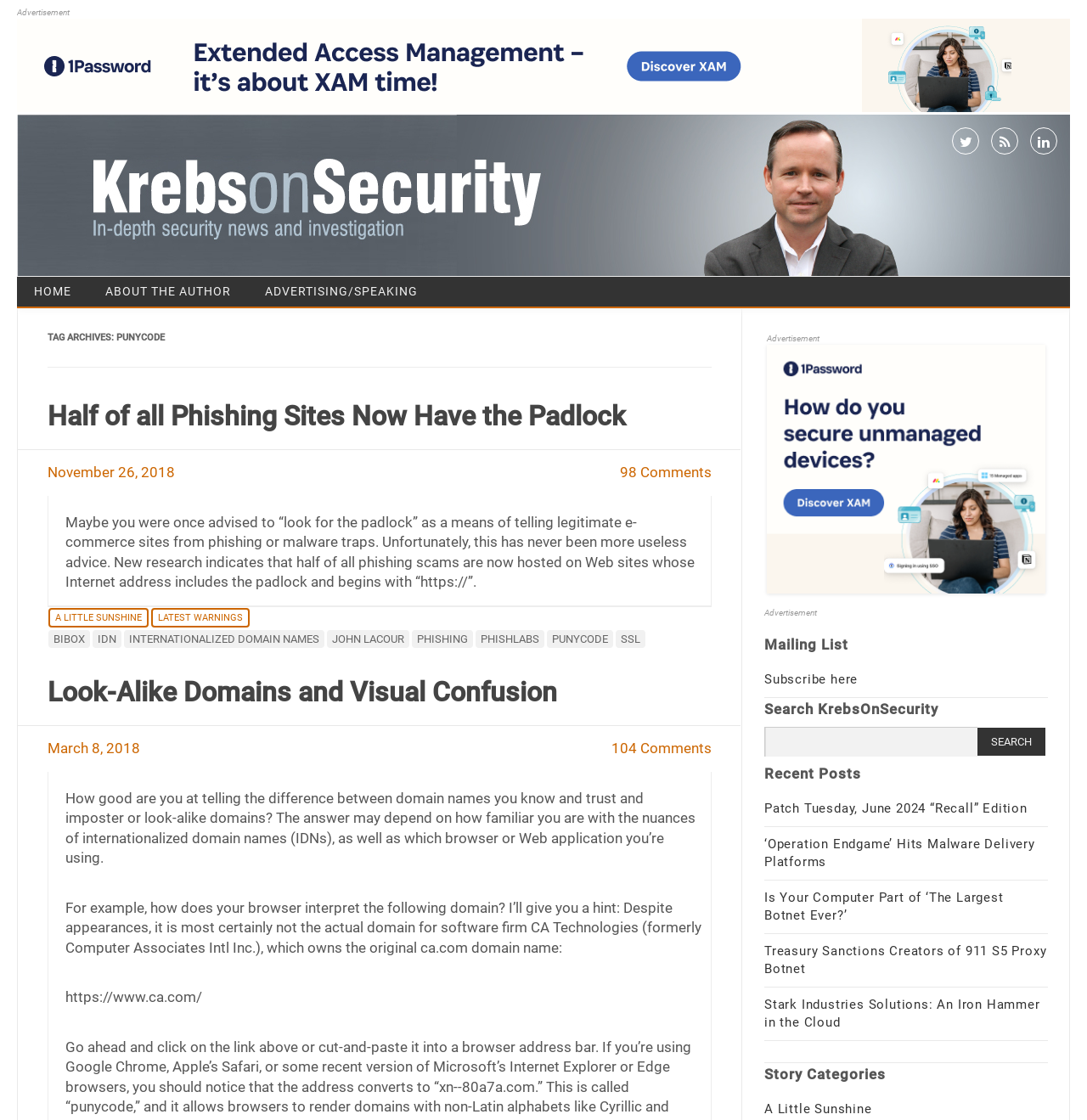Using the information in the image, give a detailed answer to the following question: How many comments are there on the article 'Half of all Phishing Sites Now Have the Padlock'?

There are 98 comments on the article 'Half of all Phishing Sites Now Have the Padlock', as indicated by the link '98 Comments' below the article.